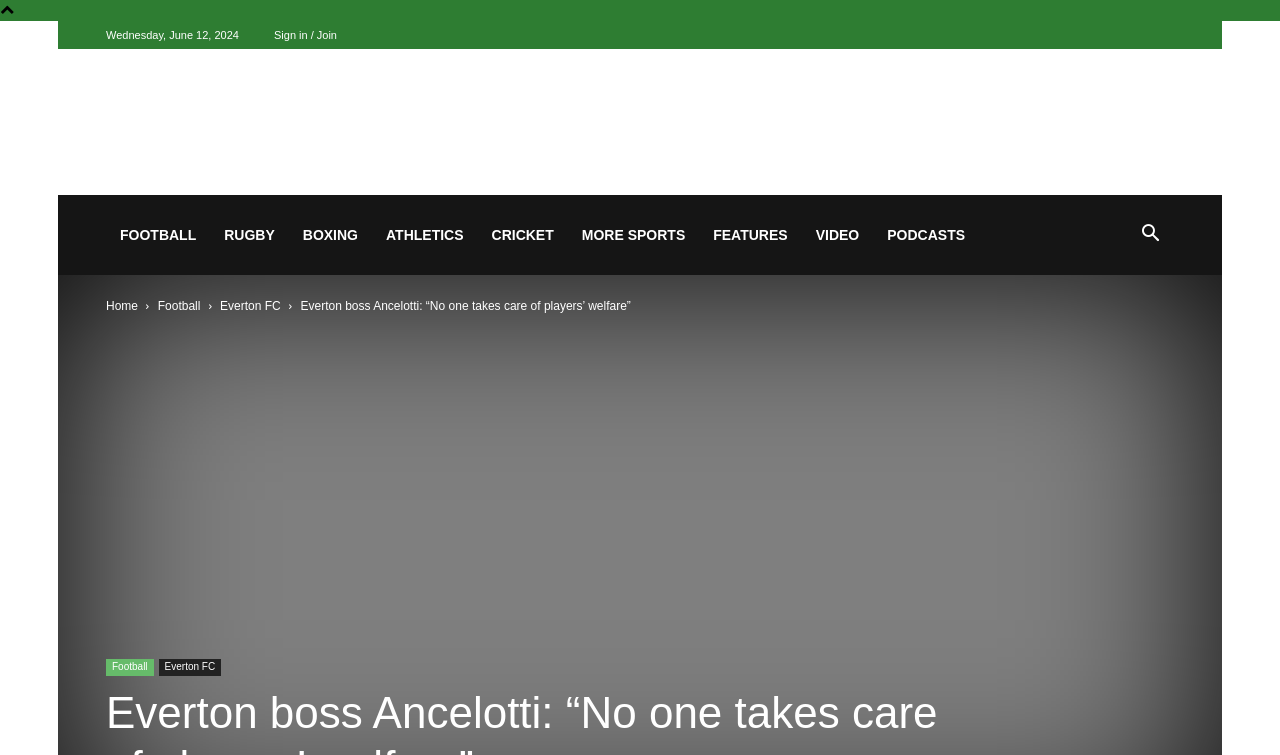Locate the bounding box coordinates of the area to click to fulfill this instruction: "Sign in or join the website". The bounding box should be presented as four float numbers between 0 and 1, in the order [left, top, right, bottom].

[0.214, 0.038, 0.263, 0.054]